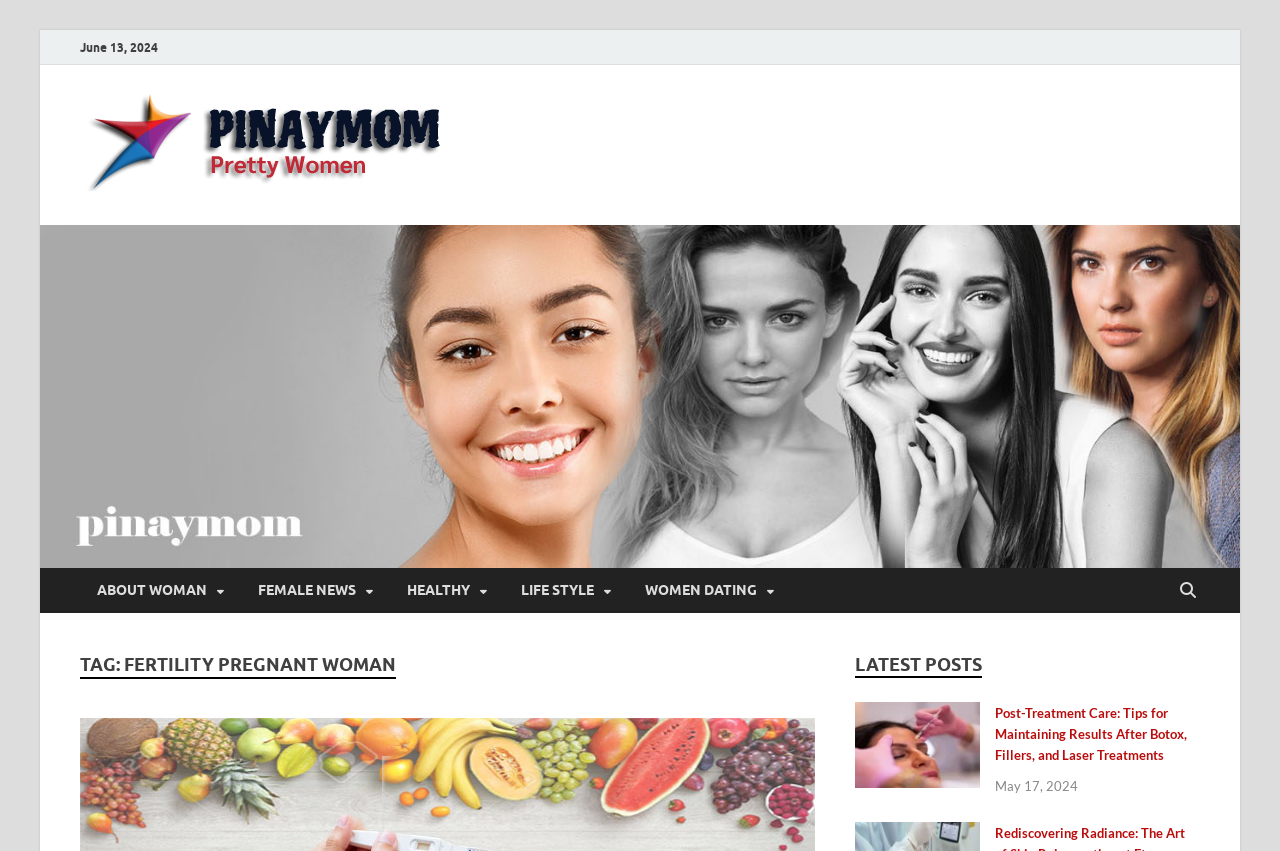Please locate the bounding box coordinates of the region I need to click to follow this instruction: "check FEMALE NEWS".

[0.188, 0.667, 0.305, 0.72]